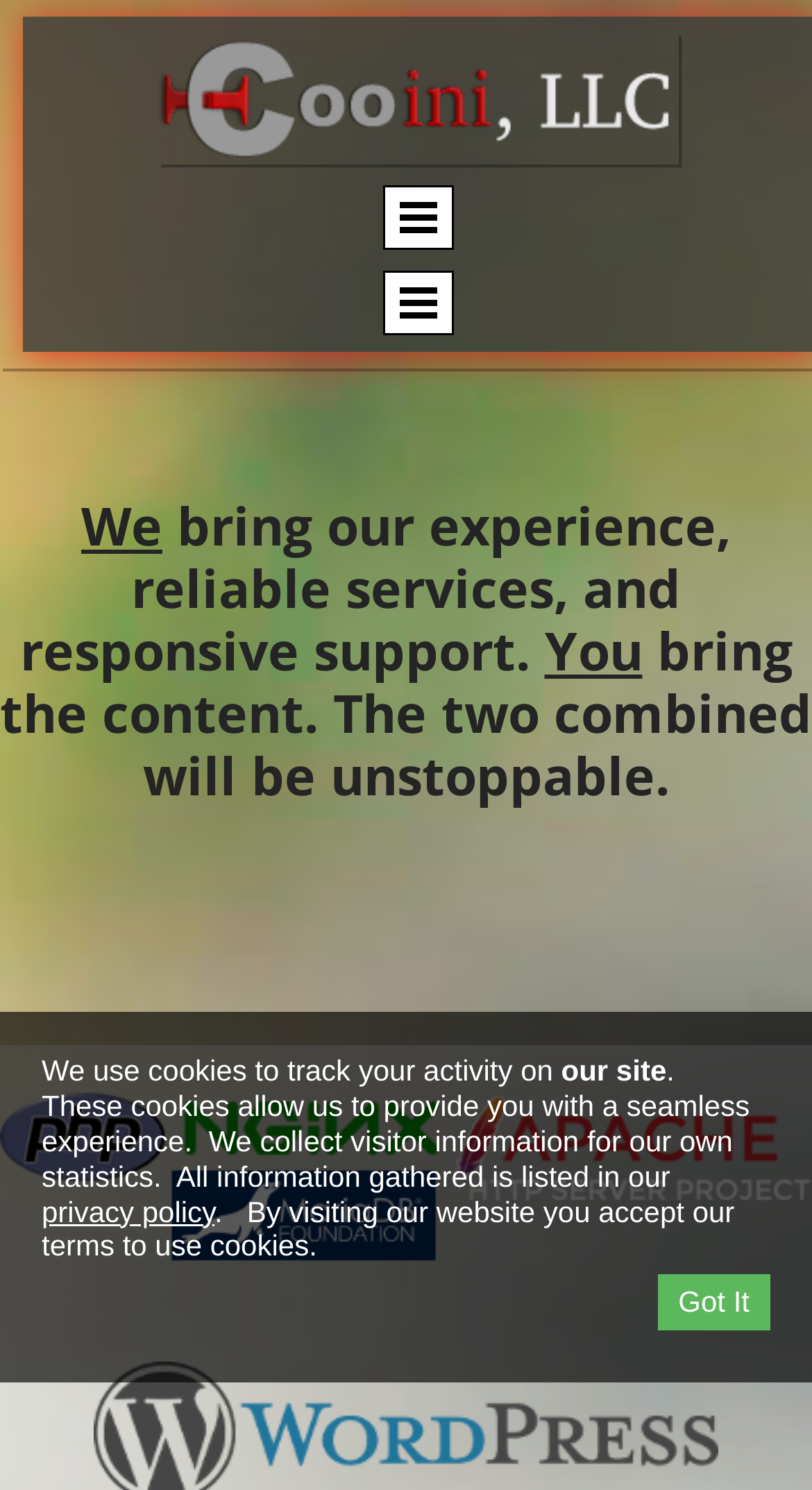Please examine the image and answer the question with a detailed explanation:
What is the tone of the main heading on the webpage?

The tone of the main heading on the webpage is promotional, as it emphasizes the benefits of using the company's services, stating that the combination of the company's experience, reliable services, and responsive support with the user's content will be unstoppable.